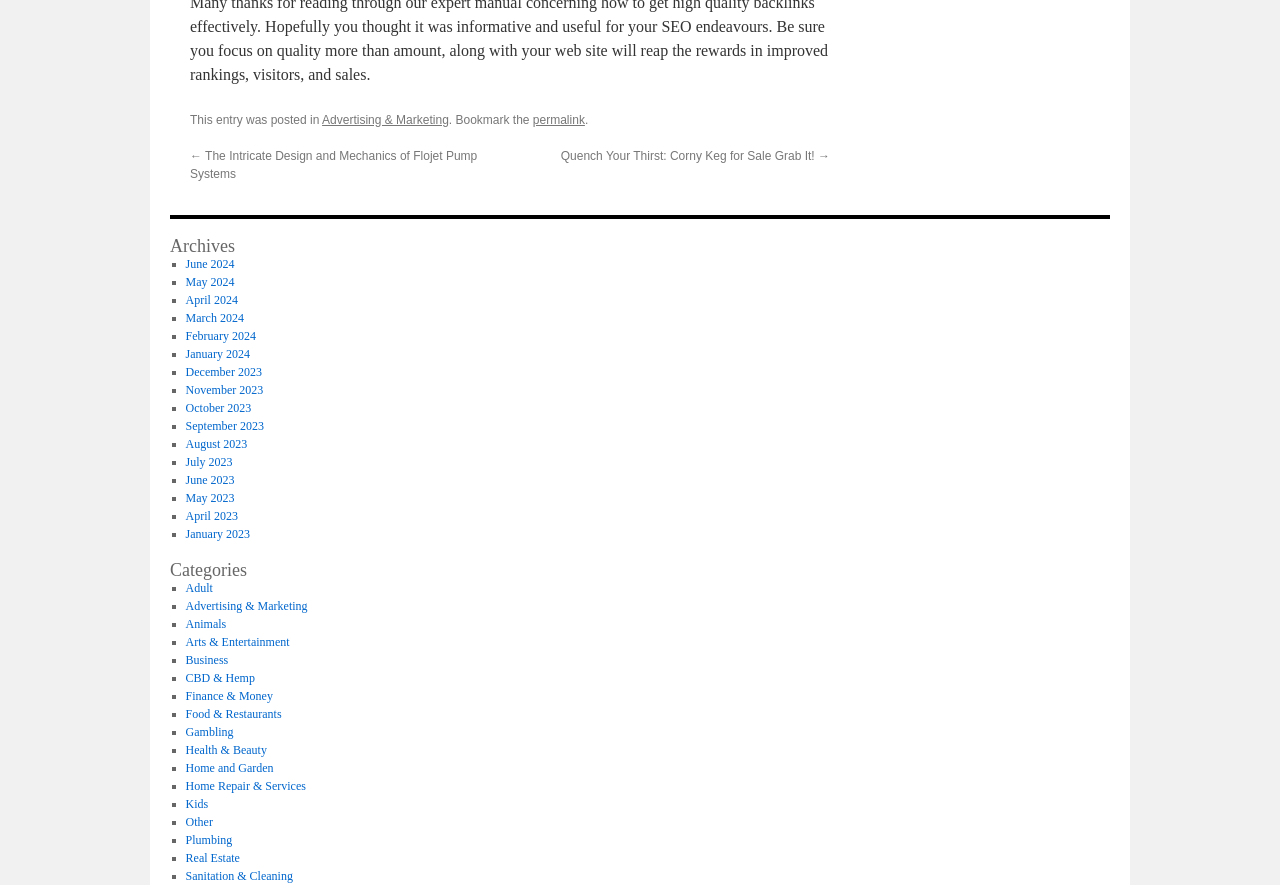Predict the bounding box coordinates for the UI element described as: "Home and Garden". The coordinates should be four float numbers between 0 and 1, presented as [left, top, right, bottom].

[0.145, 0.86, 0.214, 0.875]